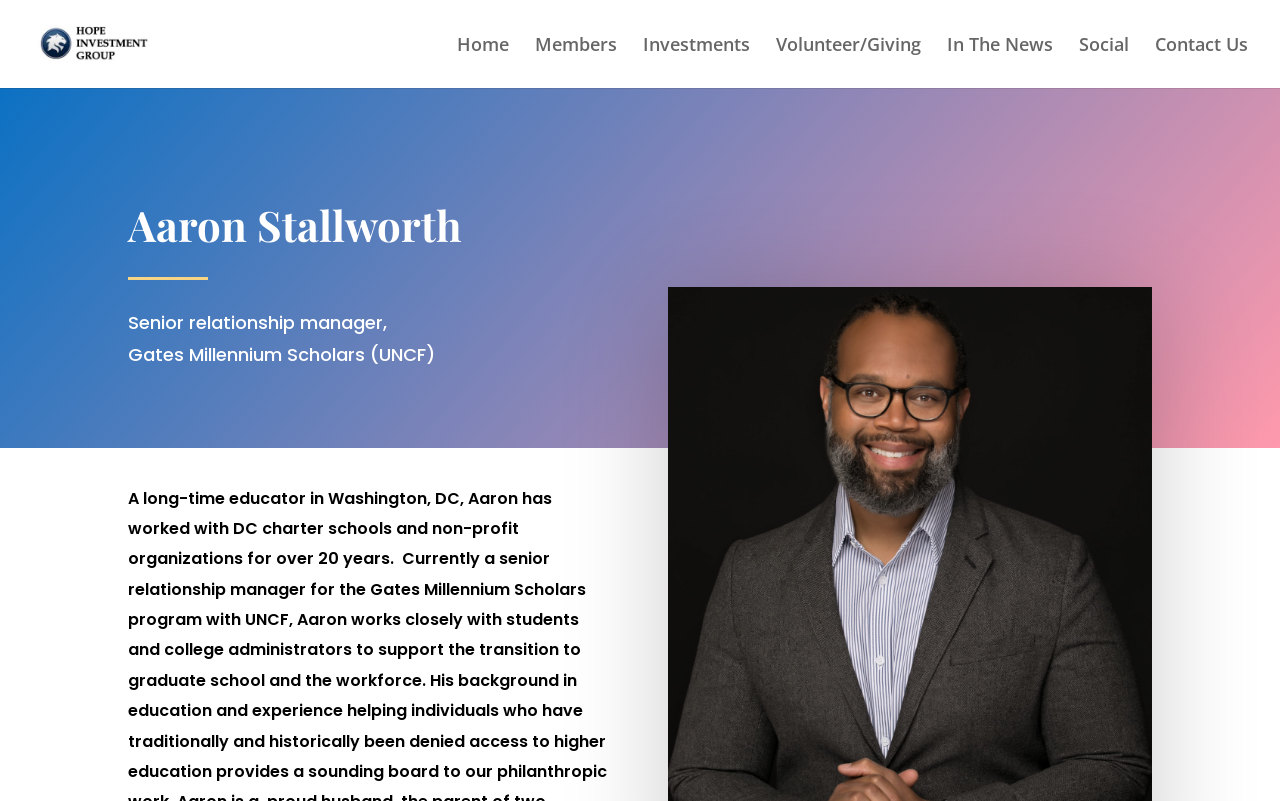Identify the bounding box coordinates of the area that should be clicked in order to complete the given instruction: "contact us". The bounding box coordinates should be four float numbers between 0 and 1, i.e., [left, top, right, bottom].

[0.902, 0.046, 0.975, 0.11]